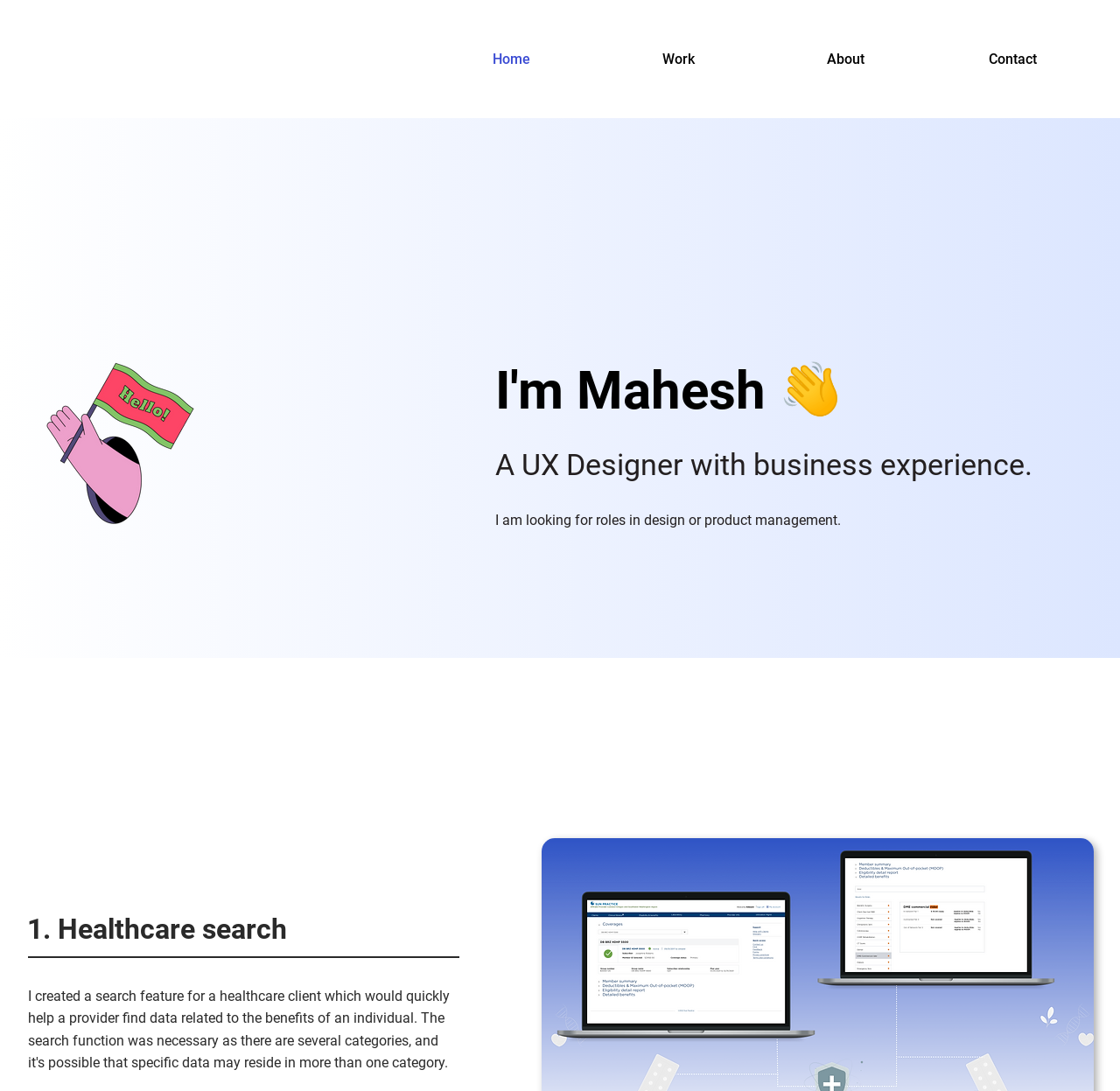From the element description: "aria-label="Play video"", extract the bounding box coordinates of the UI element. The coordinates should be expressed as four float numbers between 0 and 1, in the order [left, top, right, bottom].

[0.034, 0.326, 0.174, 0.481]